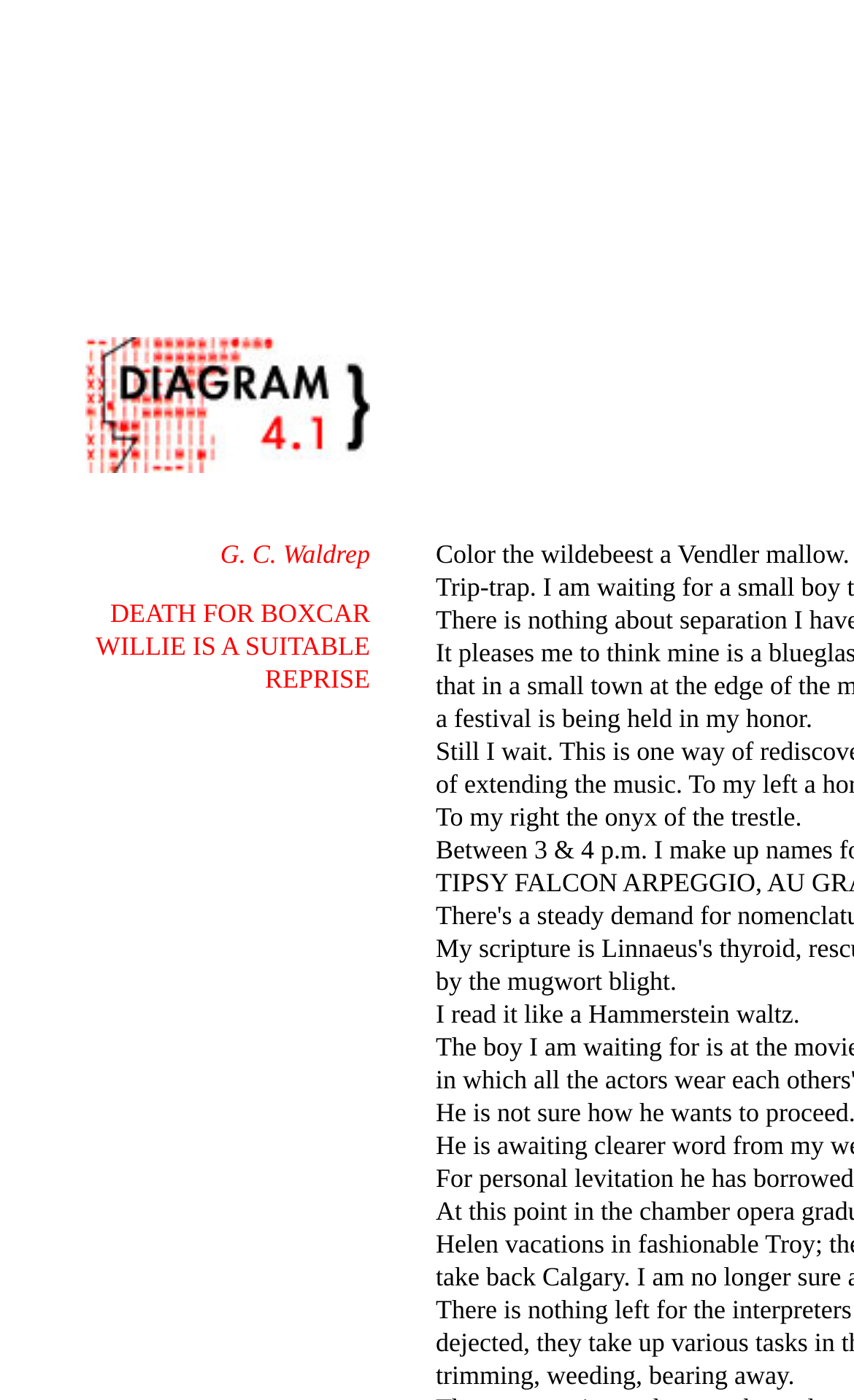What is the object to the right of the speaker?
Based on the image, provide a one-word or brief-phrase response.

Onyx trestle